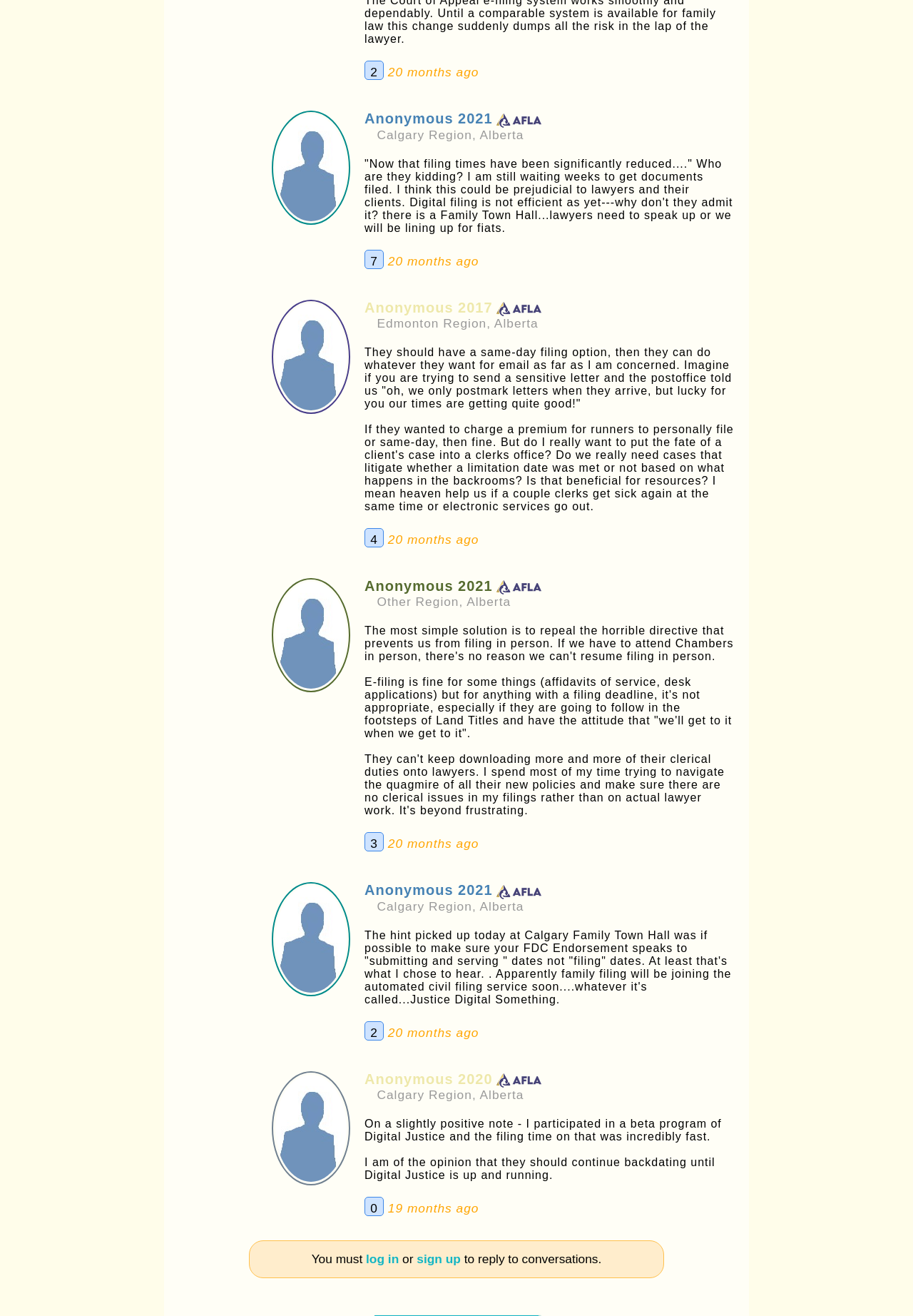What is the sentiment of the first comment? Analyze the screenshot and reply with just one word or a short phrase.

Negative